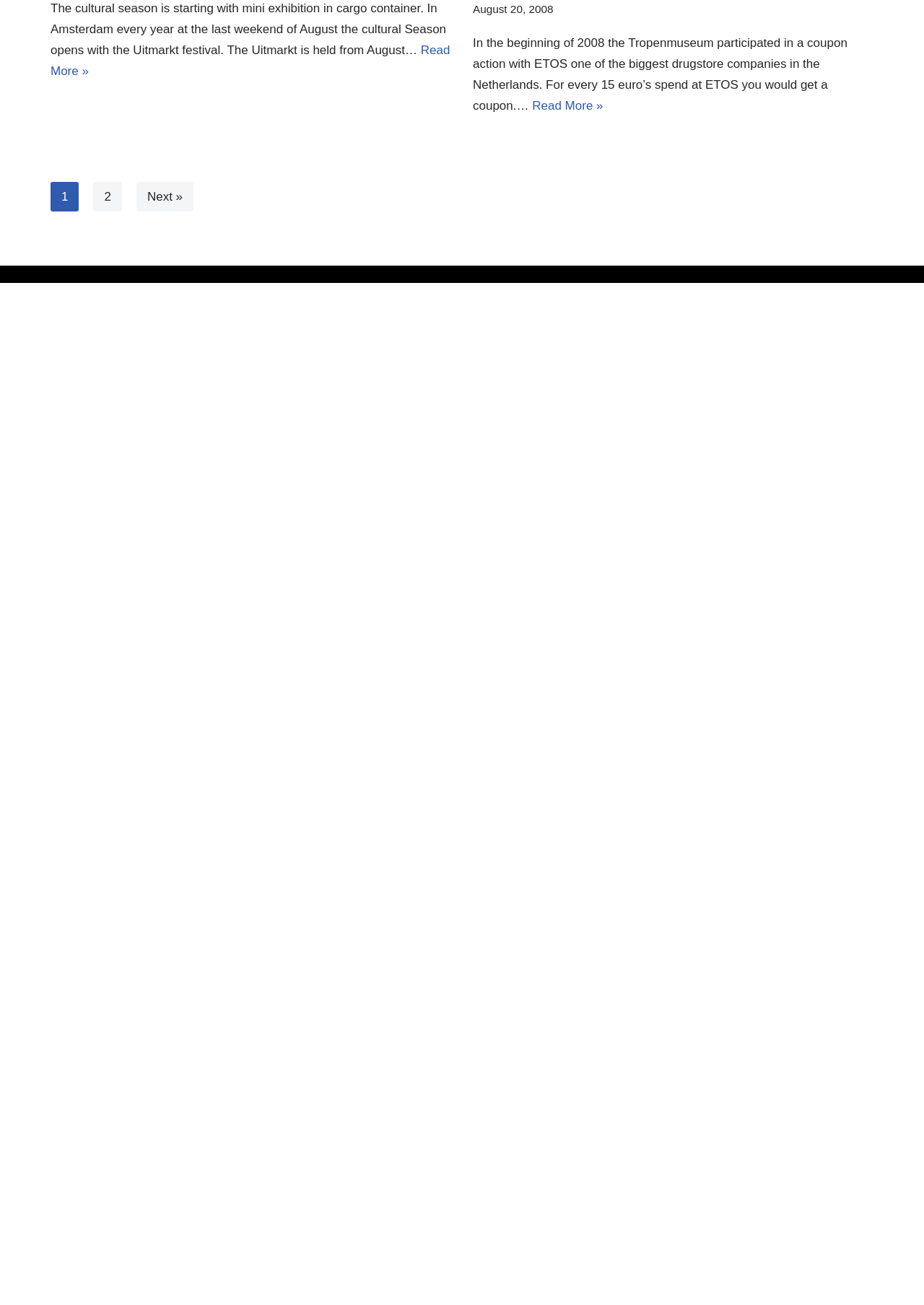Answer the question using only a single word or phrase: 
What is the coupon value for ETOS?

15 euro's